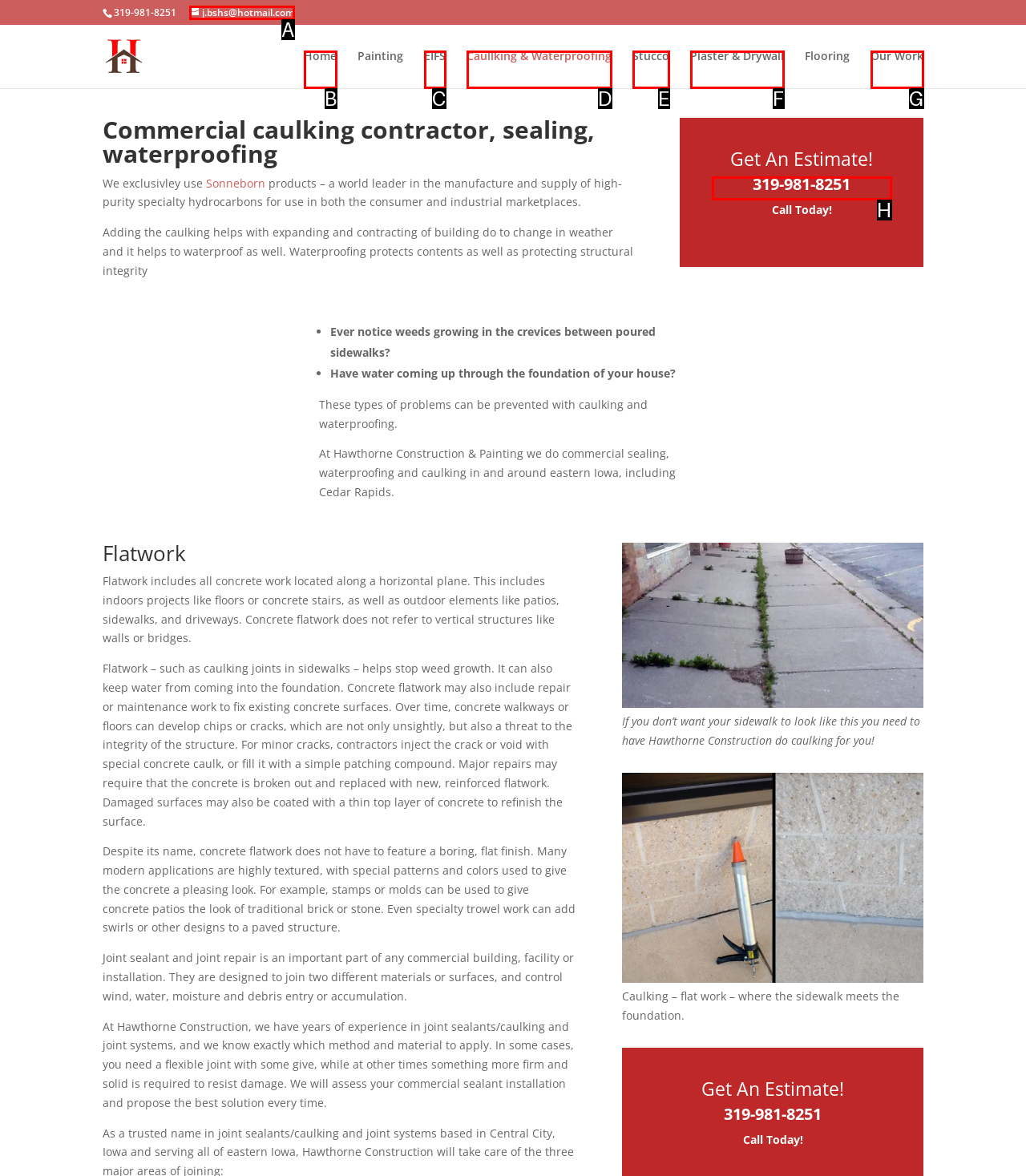Tell me which option I should click to complete the following task: Call for an estimate
Answer with the option's letter from the given choices directly.

H